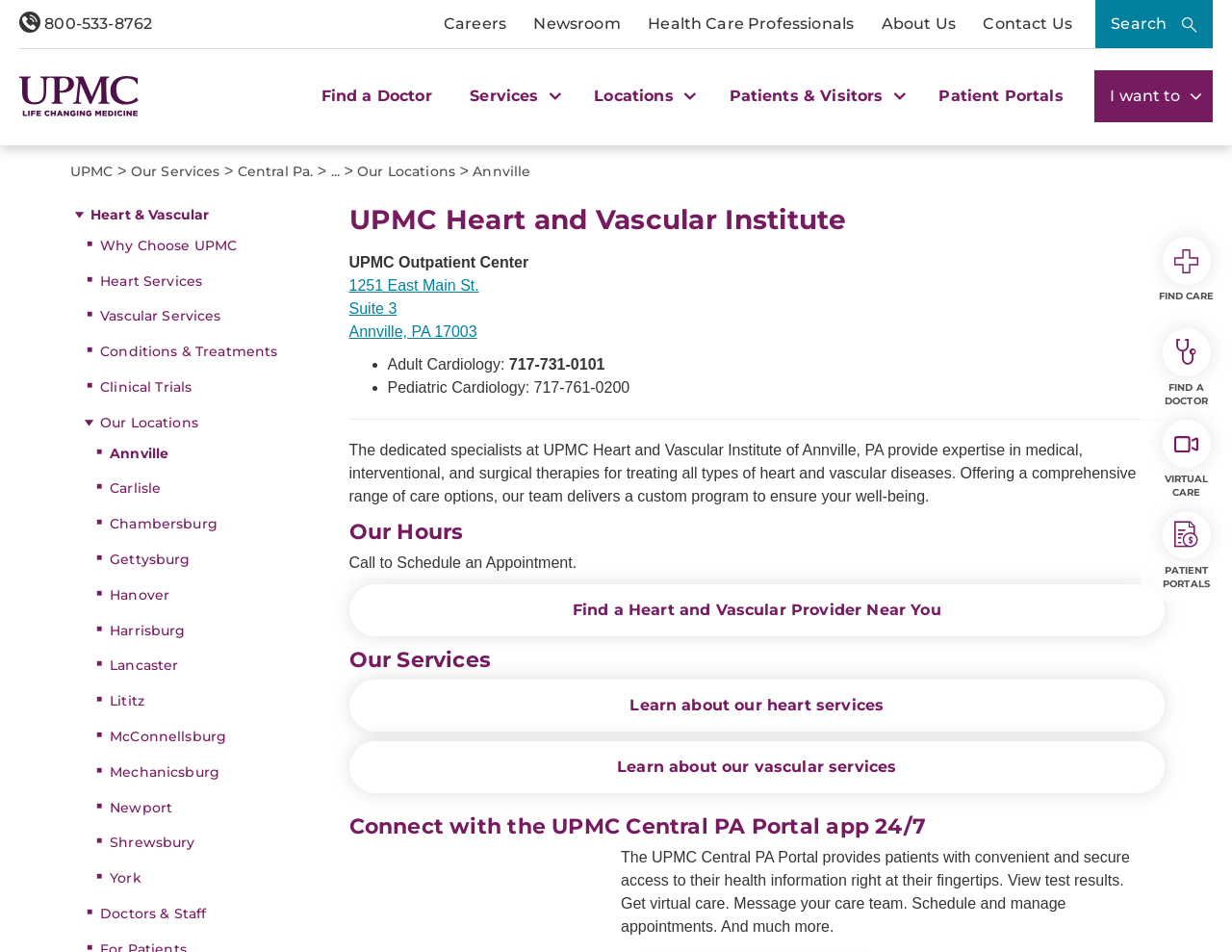Extract the bounding box coordinates for the UI element described as: "Our Locations".

[0.29, 0.171, 0.37, 0.189]